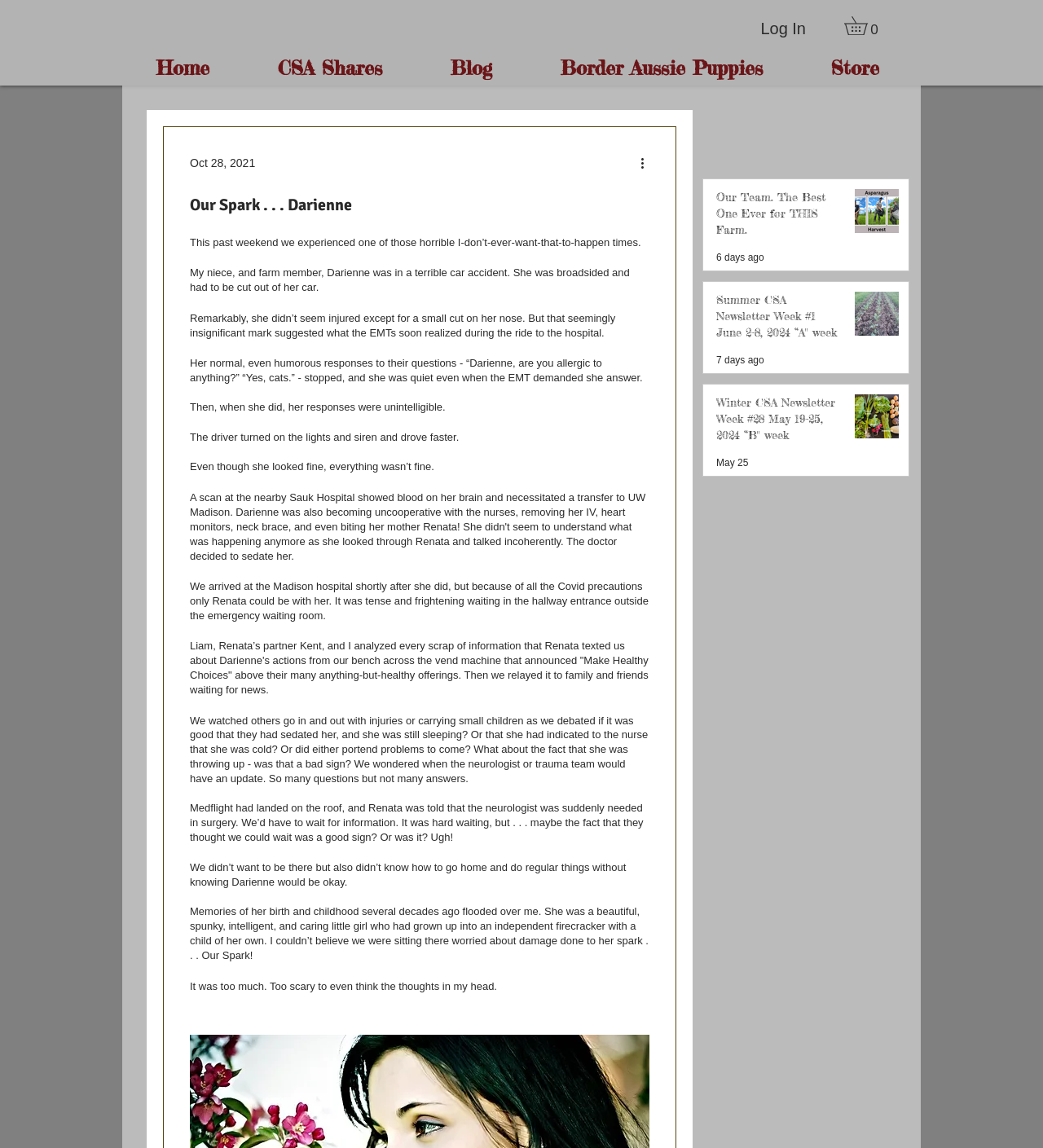Determine the bounding box coordinates of the target area to click to execute the following instruction: "Click the Log In button."

[0.718, 0.013, 0.784, 0.037]